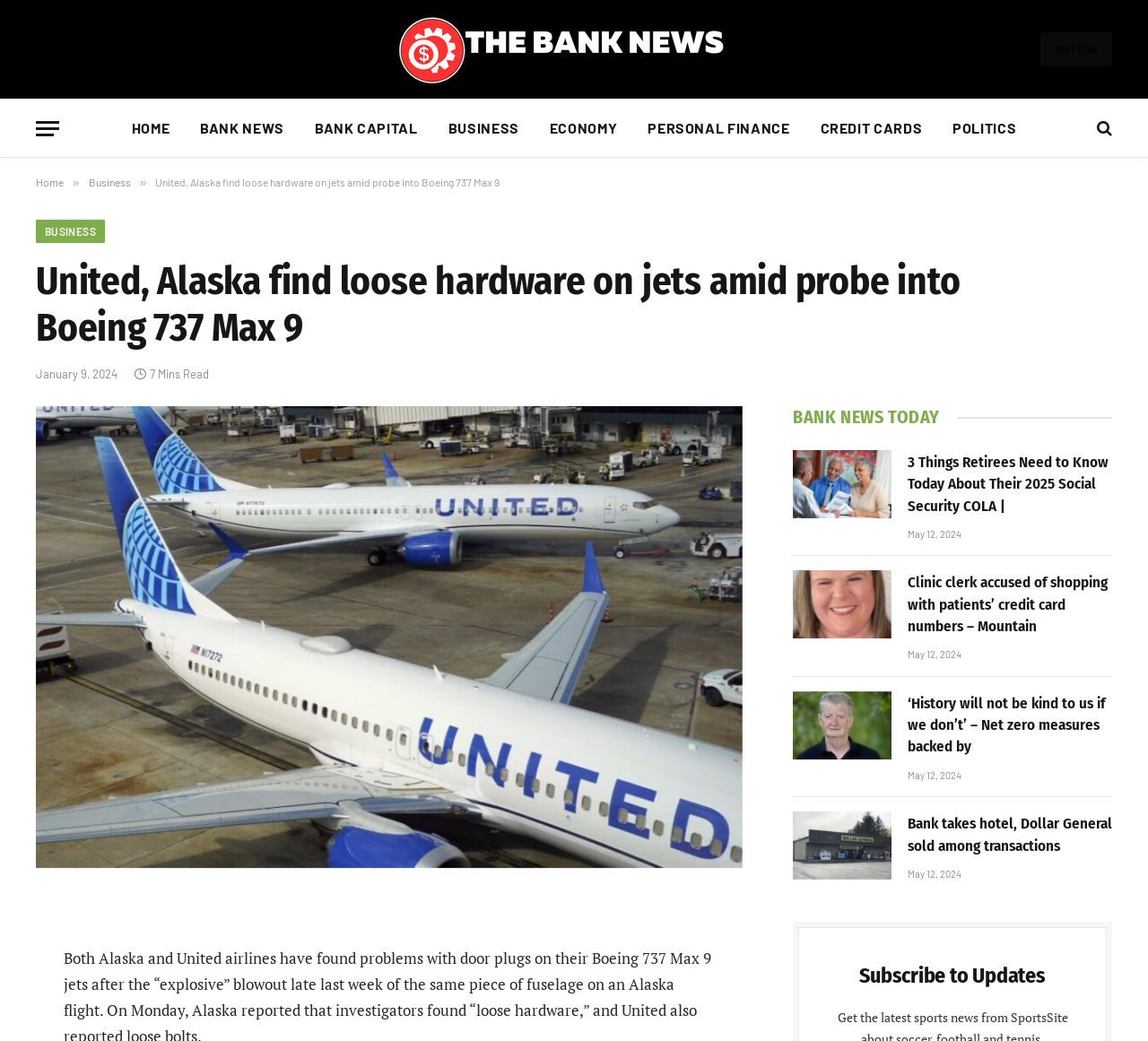Please give the bounding box coordinates of the area that should be clicked to fulfill the following instruction: "Click on the 'HOME' link". The coordinates should be in the format of four float numbers from 0 to 1, i.e., [left, top, right, bottom].

[0.101, 0.096, 0.161, 0.151]